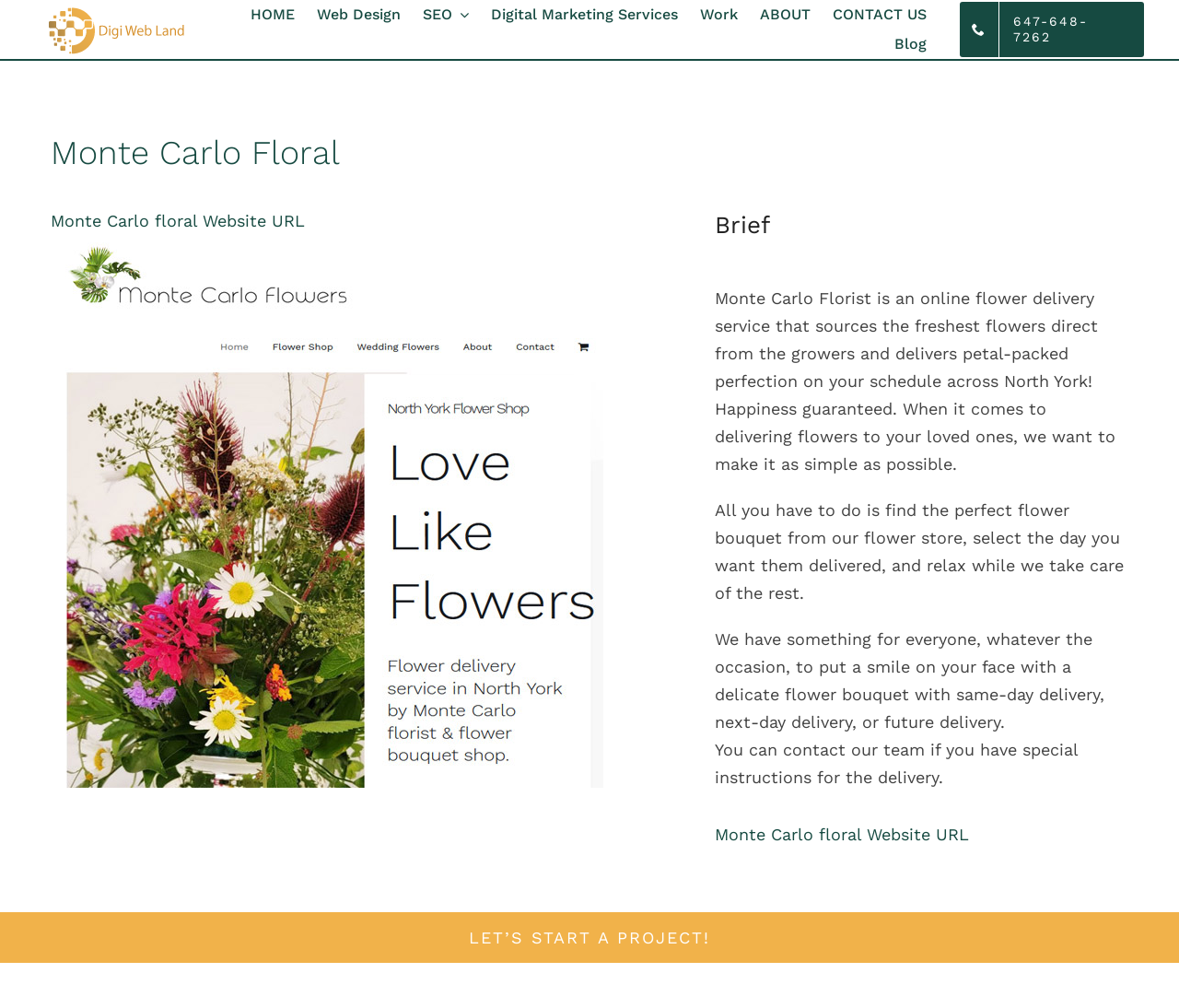Find the bounding box coordinates for the area that should be clicked to accomplish the instruction: "Start a project".

[0.0, 0.905, 1.0, 0.955]